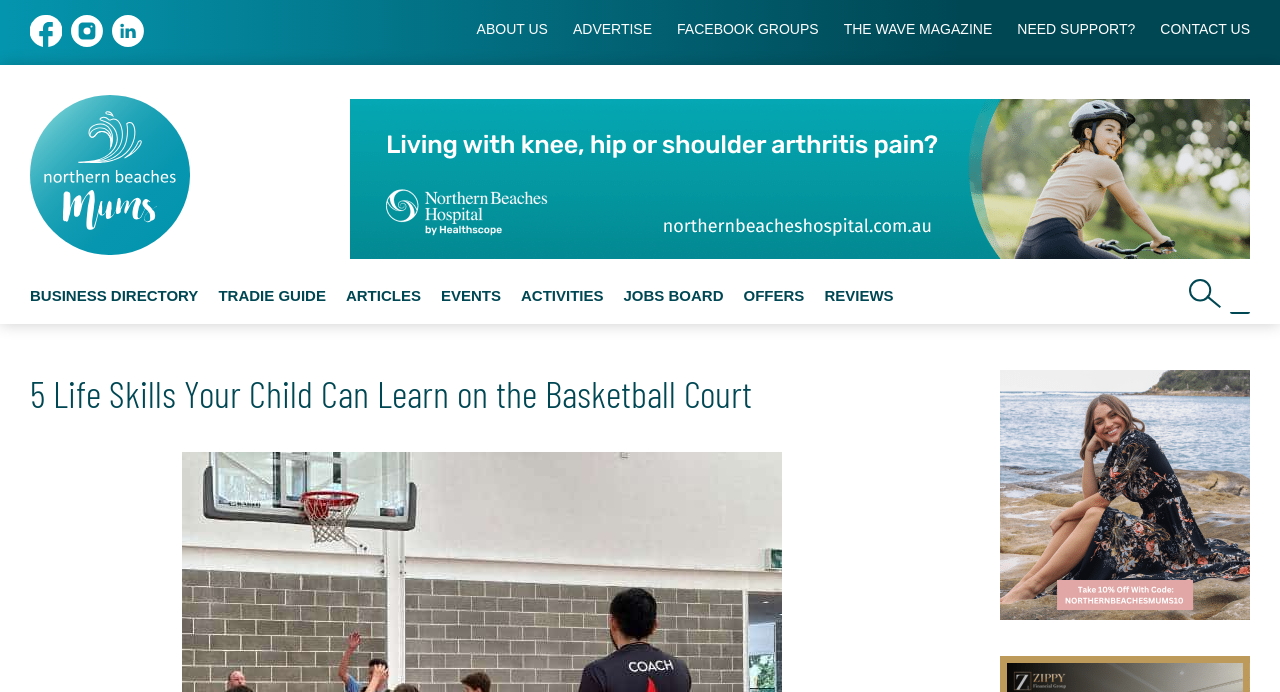Give a short answer using one word or phrase for the question:
How many social media links are available?

3